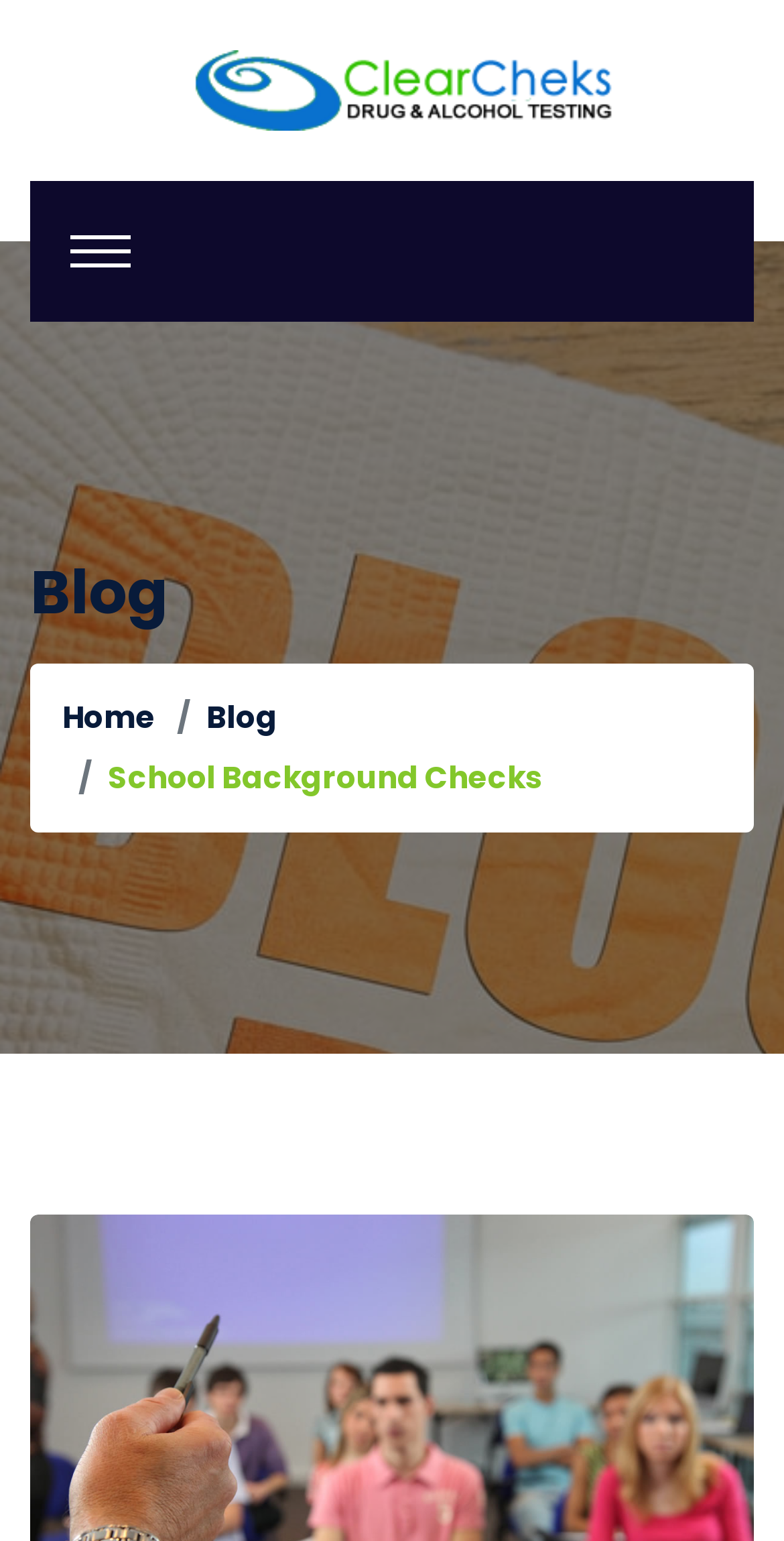Given the content of the image, can you provide a detailed answer to the question?
What is the text of the static text element below the breadcrumb?

I found the static text element below the breadcrumb navigation by looking at the element with the label 'StaticText' and the text 'School Background Checks', which is located below the breadcrumb navigation based on its y1 and y2 coordinates.